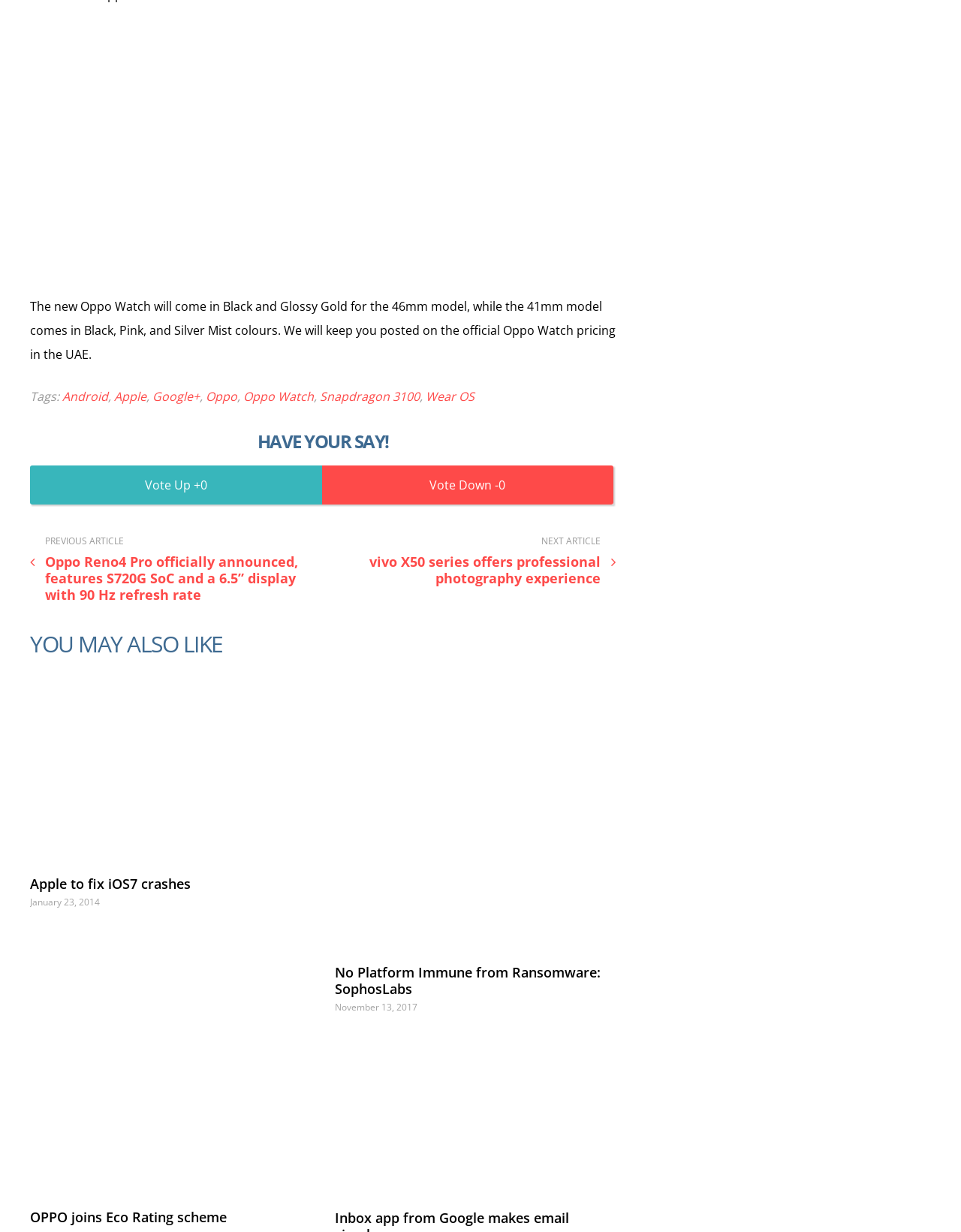Identify the bounding box coordinates of the specific part of the webpage to click to complete this instruction: "Read the article about Vidhyadeep University and SGCCI".

None